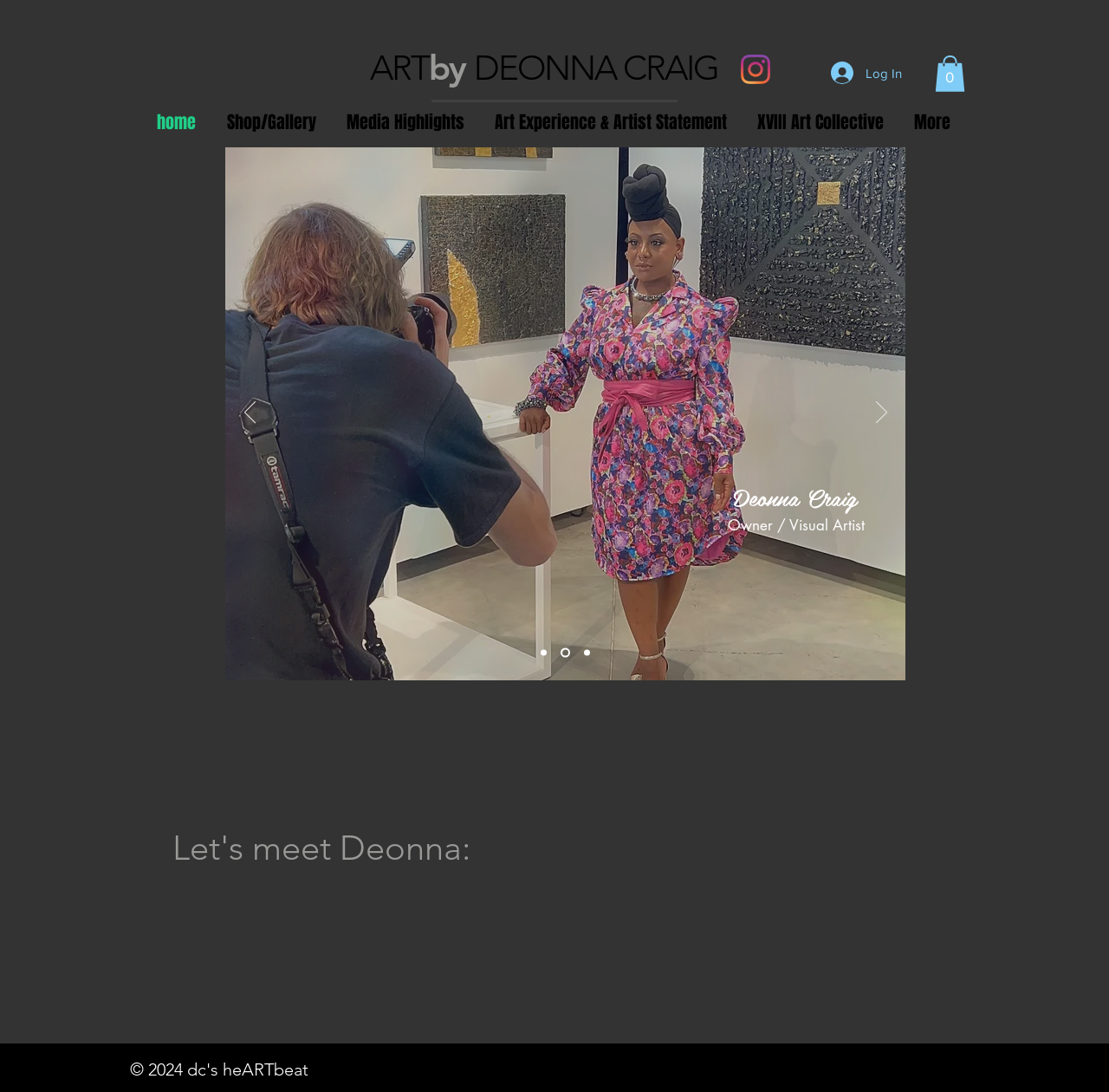Use a single word or phrase to answer the question: What is the copyright year mentioned on the webpage?

2024